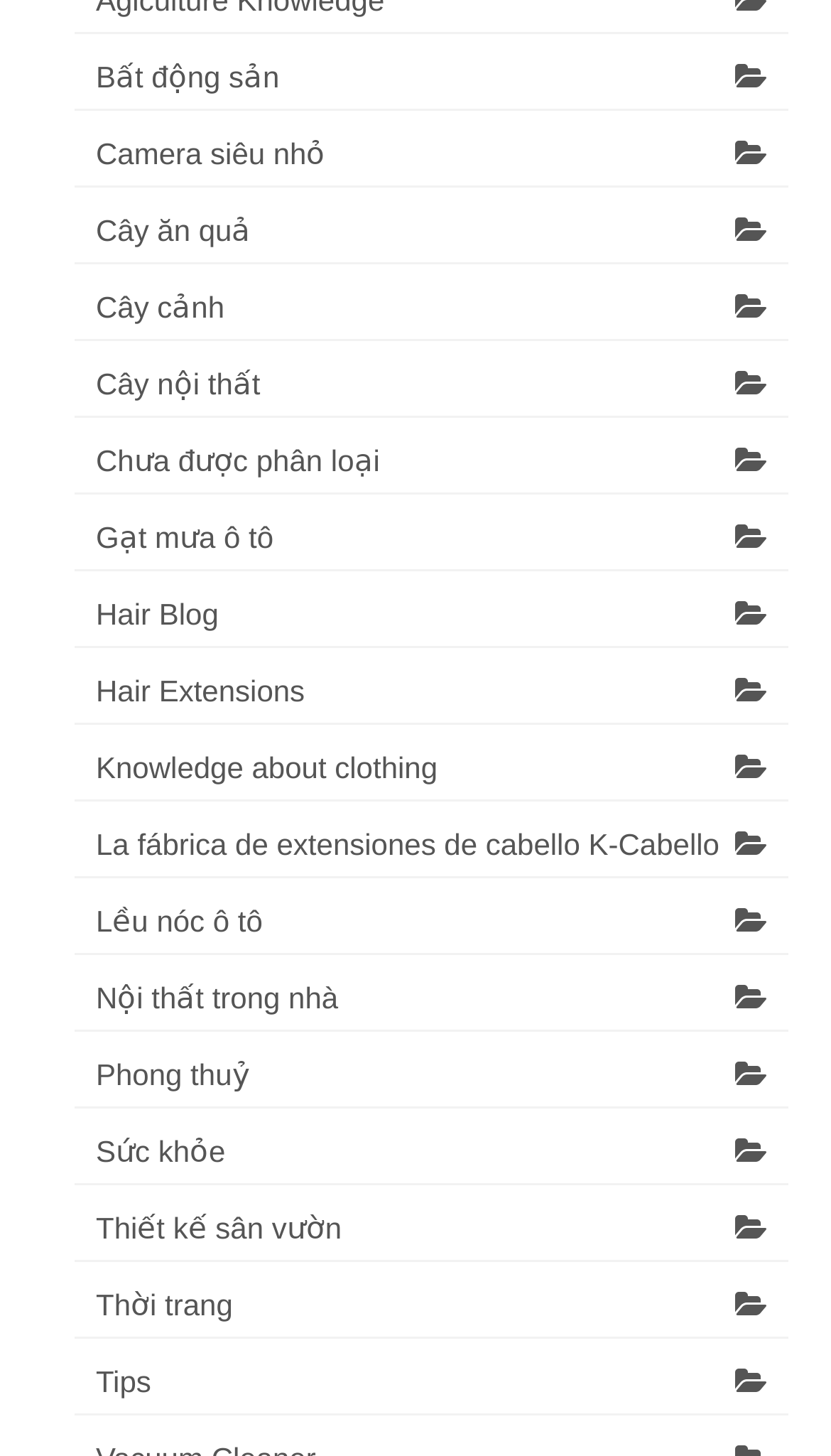Extract the bounding box coordinates for the described element: "Camera siêu nhỏ". The coordinates should be represented as four float numbers between 0 and 1: [left, top, right, bottom].

[0.09, 0.083, 0.949, 0.129]